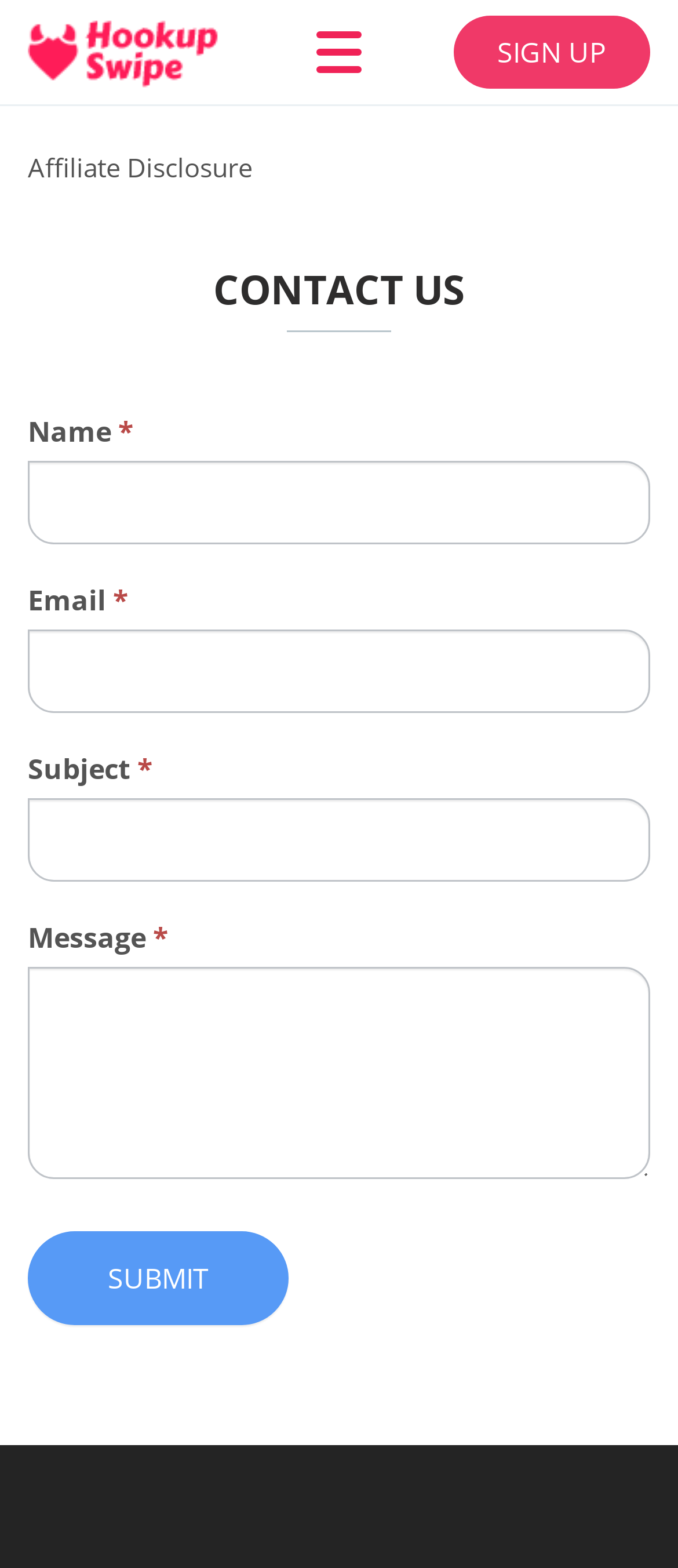Please find the bounding box coordinates for the clickable element needed to perform this instruction: "Click the Home link".

[0.041, 0.01, 0.328, 0.057]